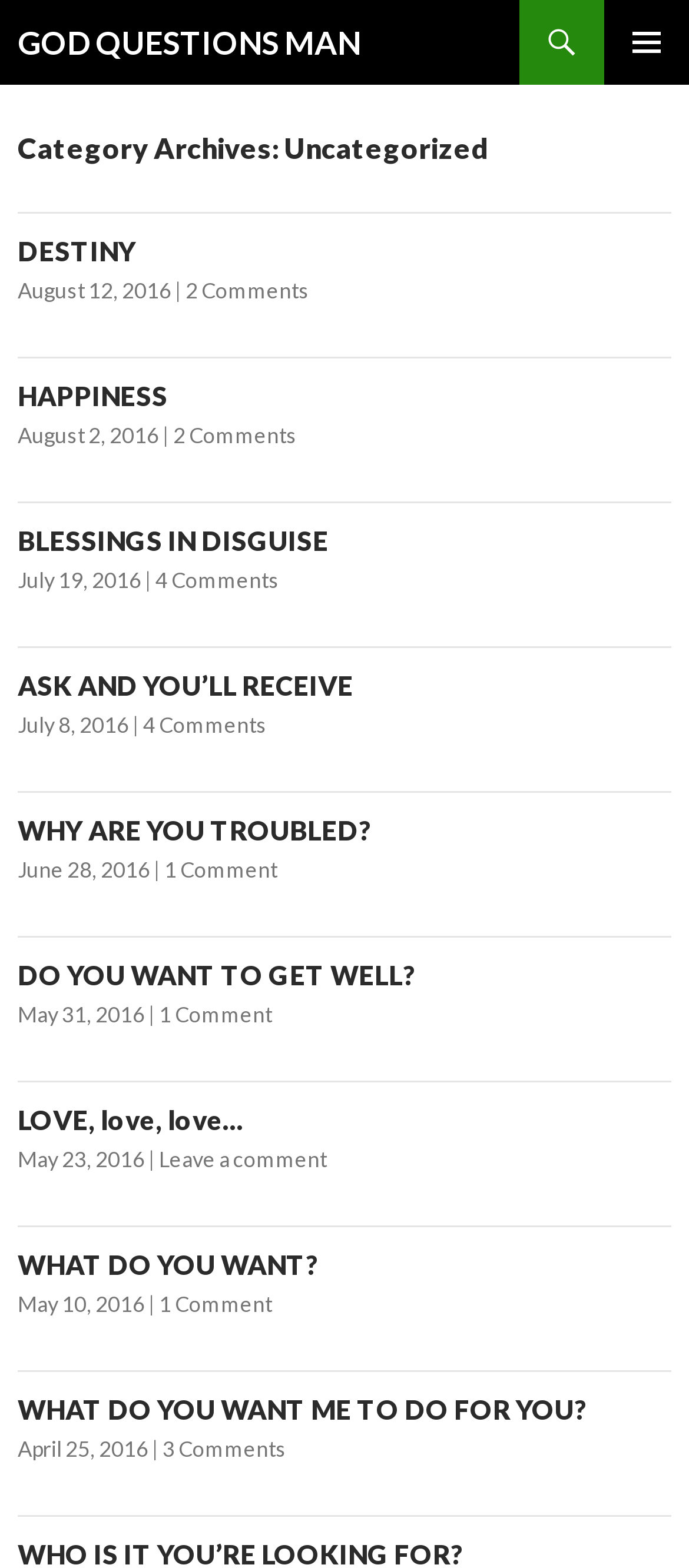How many comments does the article 'HAPPINESS' have?
Refer to the image and provide a thorough answer to the question.

I found the article element with the heading 'HAPPINESS' and looked for the link element with the text '2 Comments' inside it, which indicates the number of comments.